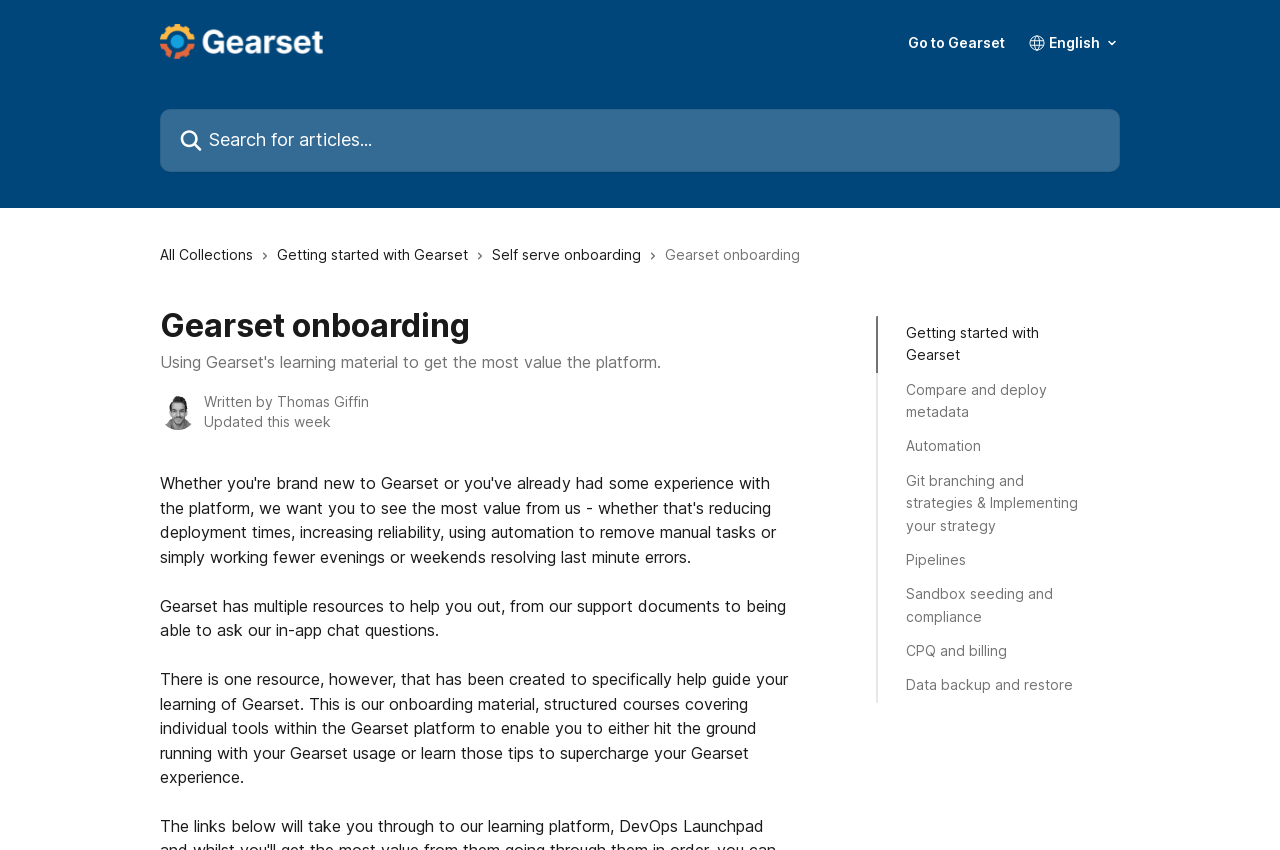Deliver a detailed narrative of the webpage's visual and textual elements.

The webpage is about Gearset's onboarding material, which is designed to help users get the most value out of the platform. At the top, there is a header section with a logo and a link to the Gearset Help Center, as well as a search bar and a combobox. 

Below the header, there are several links to different topics, including "Getting started with Gearset", "Compare and deploy metadata", "Automation", and more. These links are aligned vertically and take up most of the page's width.

On the left side, there is a section with links to "All Collections" and three specific collections: "Getting started with Gearset", "Self serve onboarding", and another one. Each of these links has a small icon next to it.

Below this section, there is a header with the title "Gearset onboarding" and an image of an avatar, likely the author of the content. The author's name and the update date are also displayed.

The main content of the page is divided into two paragraphs. The first paragraph explains that Gearset has various resources to help users, including support documents and an in-app chat. The second paragraph introduces the onboarding material, which is a structured course designed to help users learn Gearset's individual tools and get the most out of the platform.